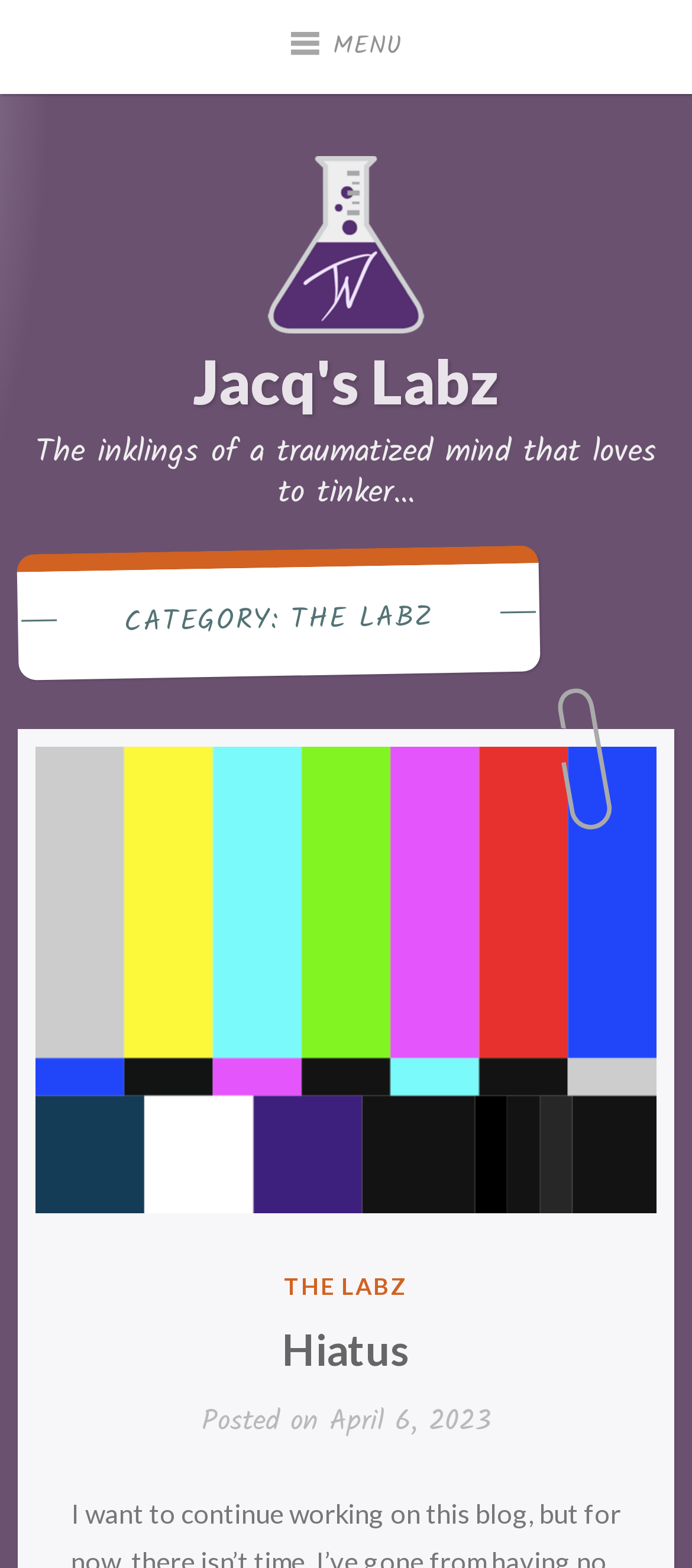Provide the bounding box coordinates of the HTML element described as: "April 6, 2023April 3, 2023". The bounding box coordinates should be four float numbers between 0 and 1, i.e., [left, top, right, bottom].

[0.476, 0.893, 0.709, 0.921]